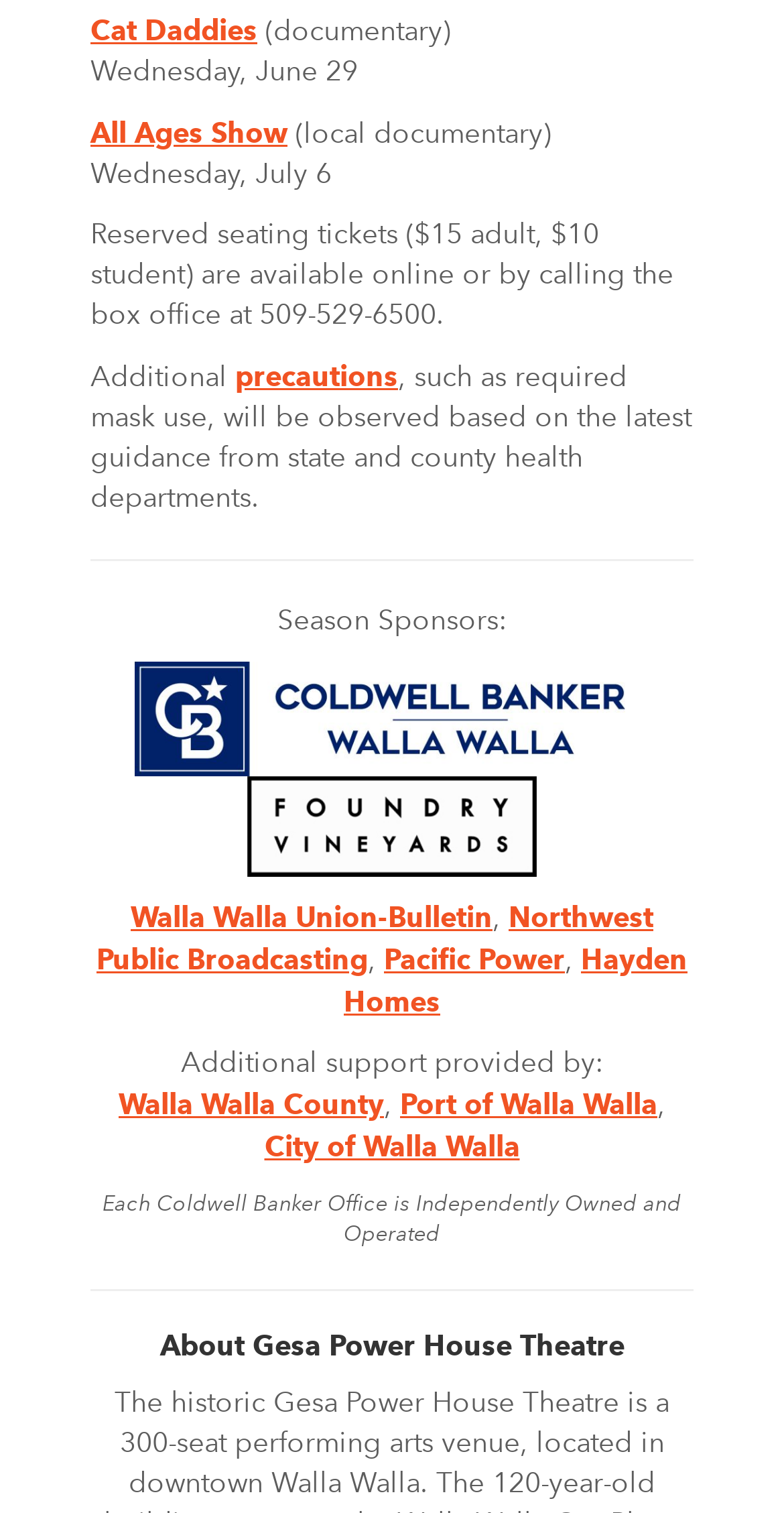Locate the bounding box coordinates of the element you need to click to accomplish the task described by this instruction: "Read about 'Gesa Power House Theatre'".

[0.115, 0.88, 0.885, 0.901]